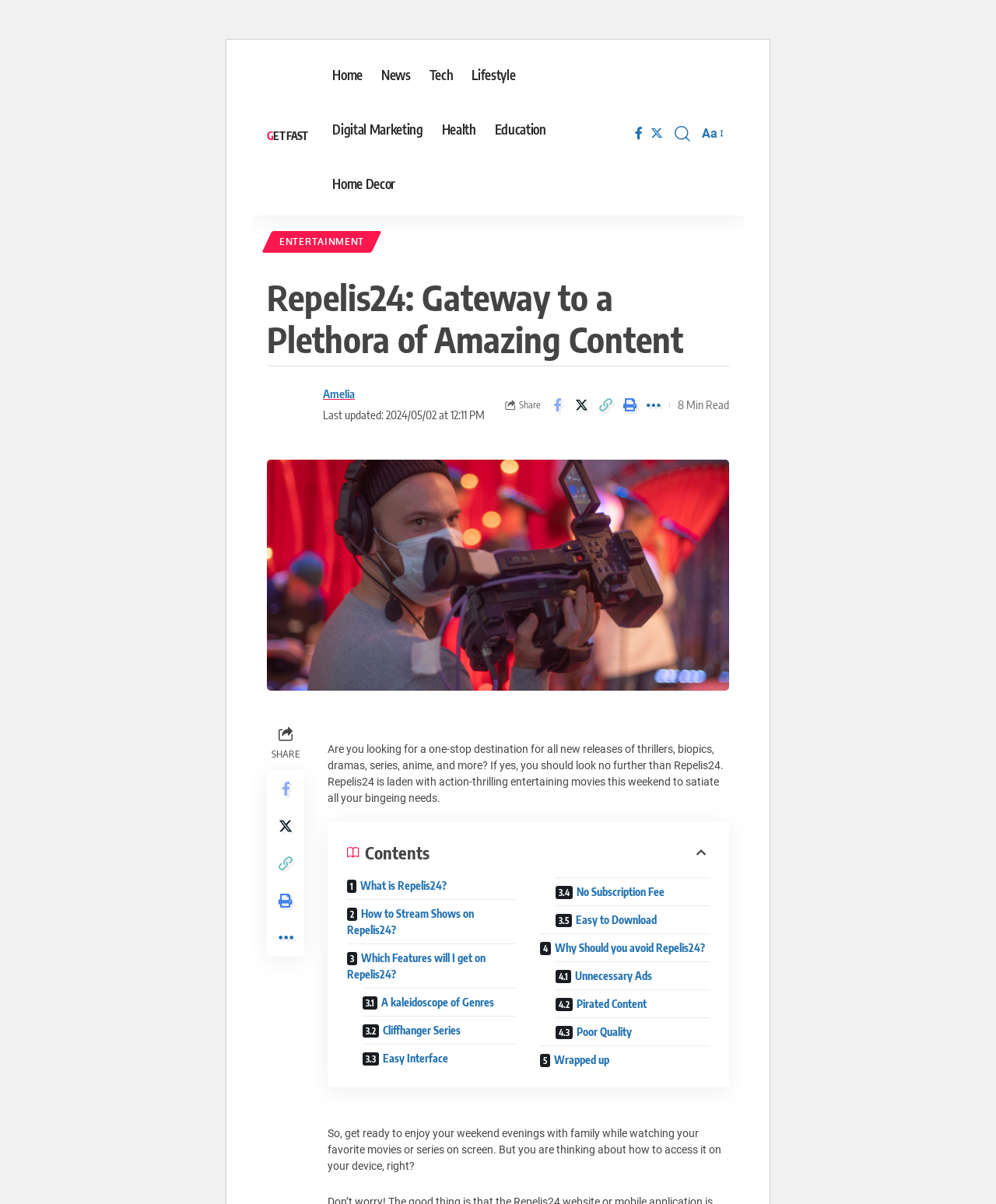Can you find the bounding box coordinates for the element that needs to be clicked to execute this instruction: "Share on Facebook"? The coordinates should be given as four float numbers between 0 and 1, i.e., [left, top, right, bottom].

[0.548, 0.326, 0.57, 0.347]